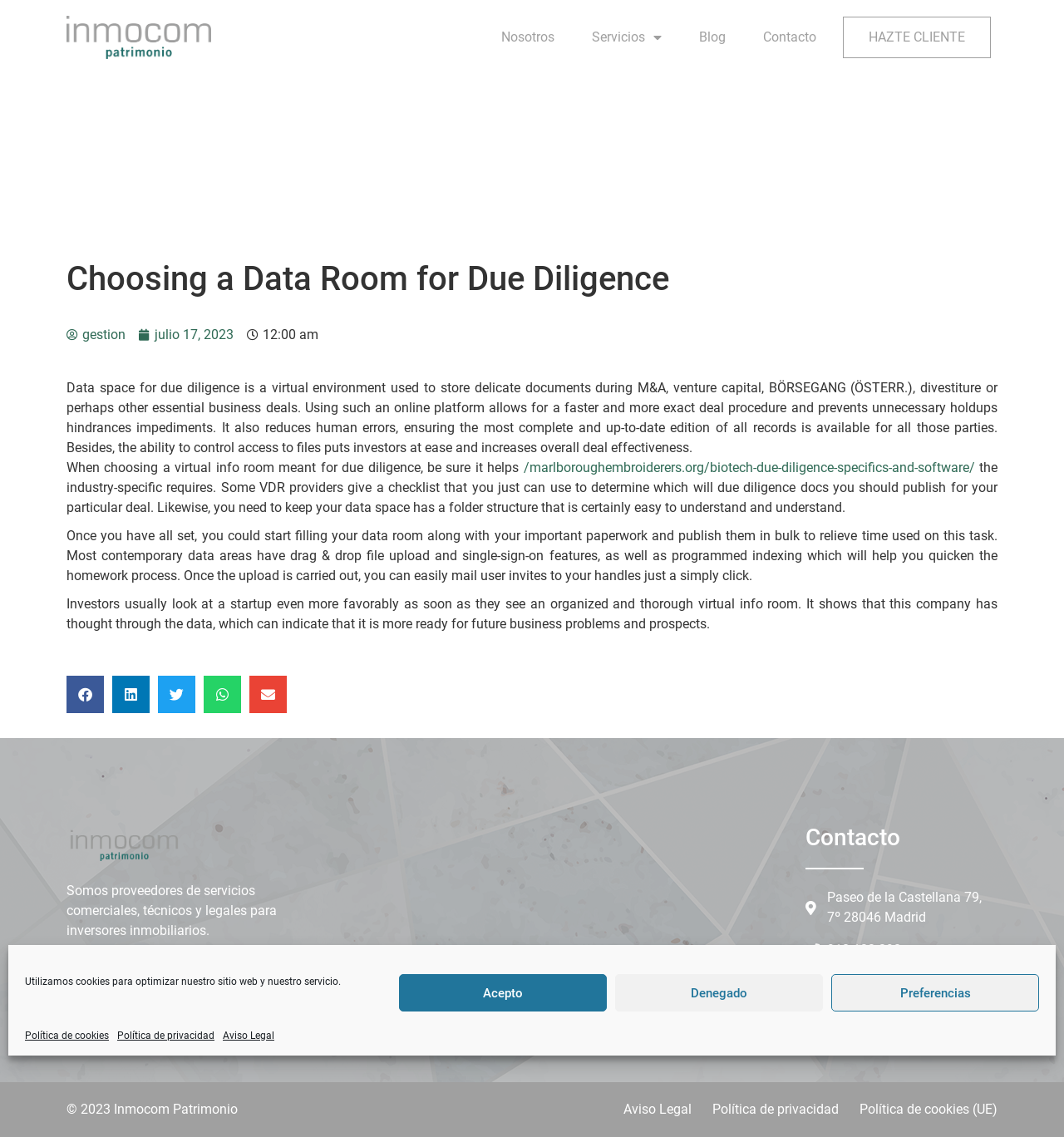Please locate the bounding box coordinates of the element's region that needs to be clicked to follow the instruction: "Share on Facebook". The bounding box coordinates should be provided as four float numbers between 0 and 1, i.e., [left, top, right, bottom].

[0.062, 0.594, 0.098, 0.627]